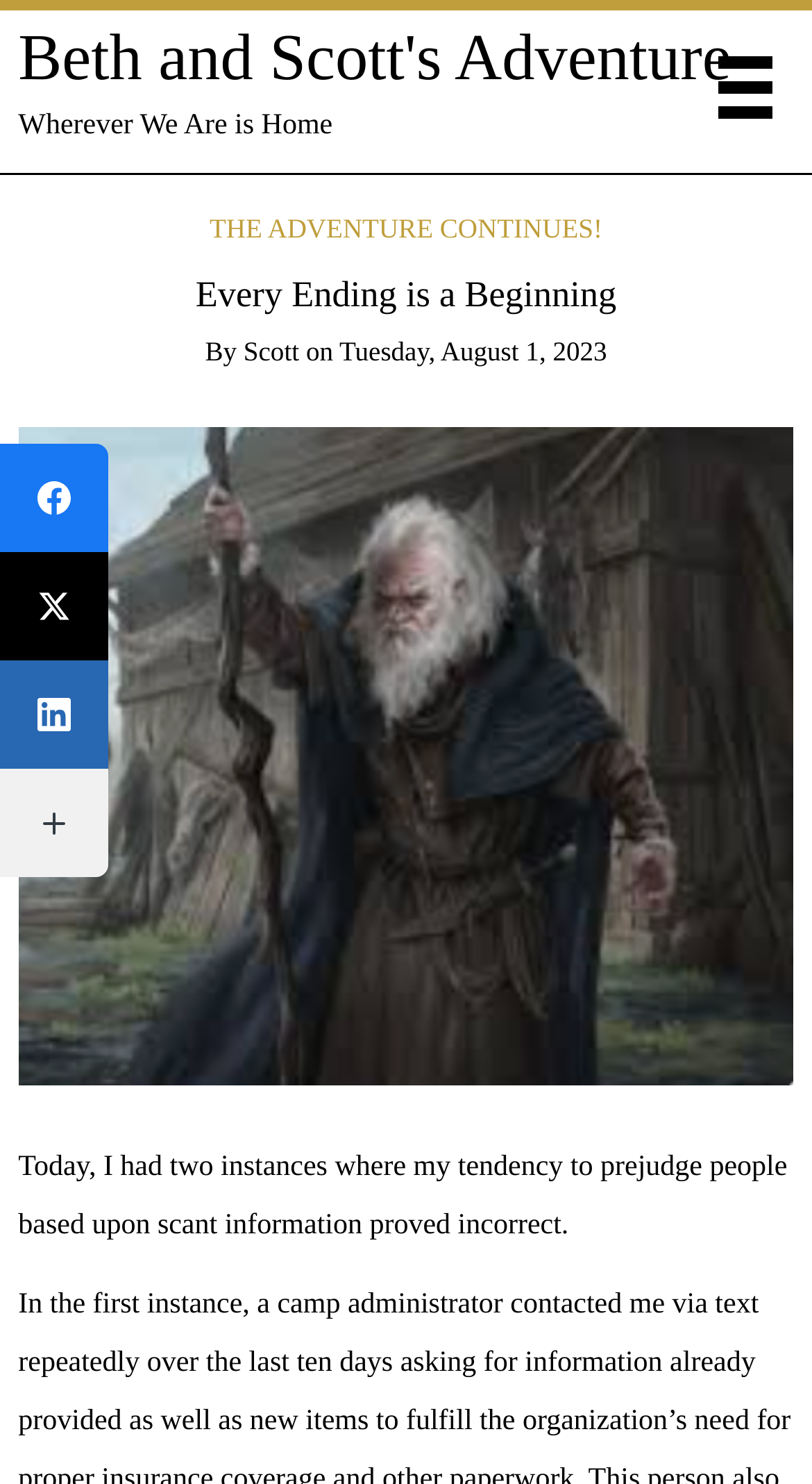Determine the bounding box coordinates of the section I need to click to execute the following instruction: "Click on the link to the blog post 'Every Ending is a Beginning'". Provide the coordinates as four float numbers between 0 and 1, i.e., [left, top, right, bottom].

[0.022, 0.183, 0.978, 0.213]